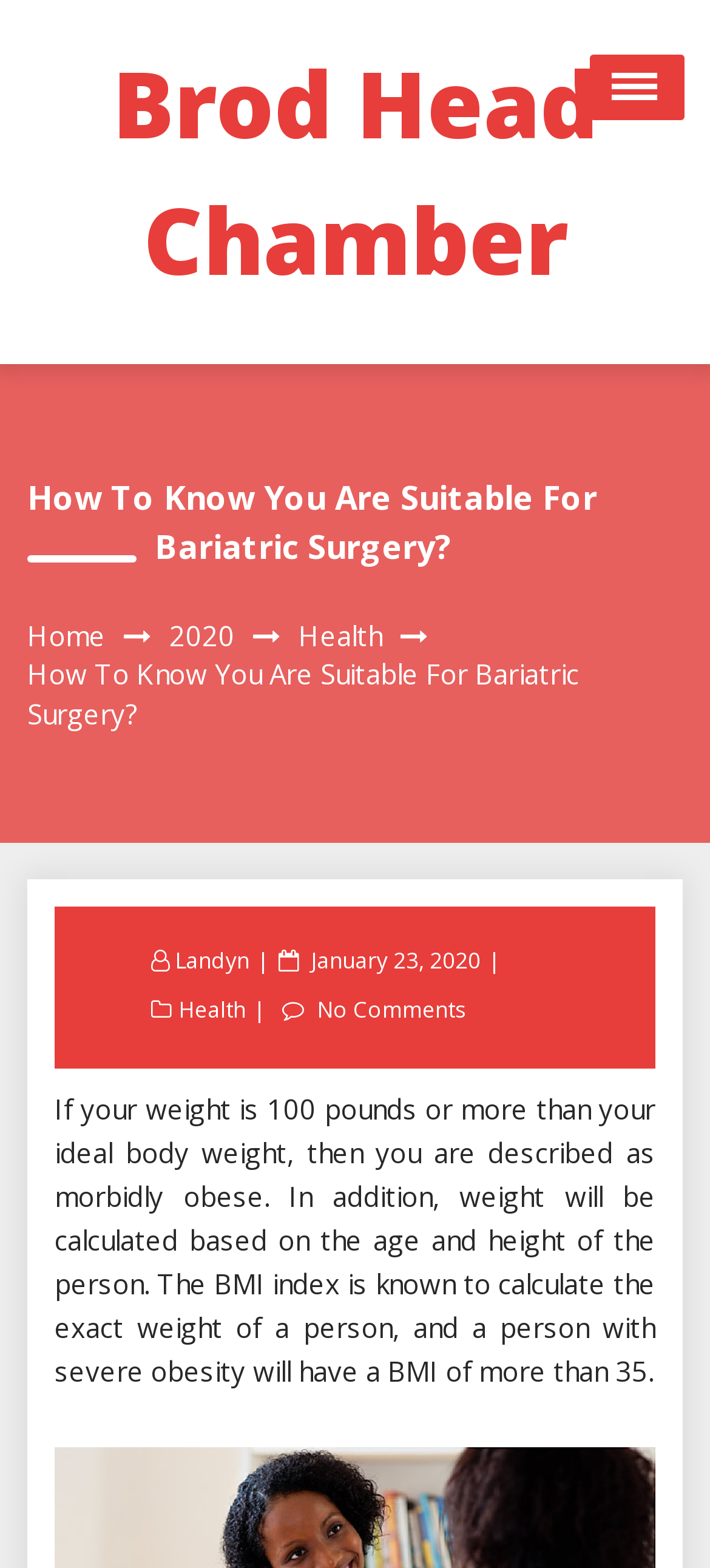Given the element description Health, identify the bounding box coordinates for the UI element on the webpage screenshot. The format should be (top-left x, top-left y, bottom-right x, bottom-right y), with values between 0 and 1.

[0.241, 0.633, 0.356, 0.653]